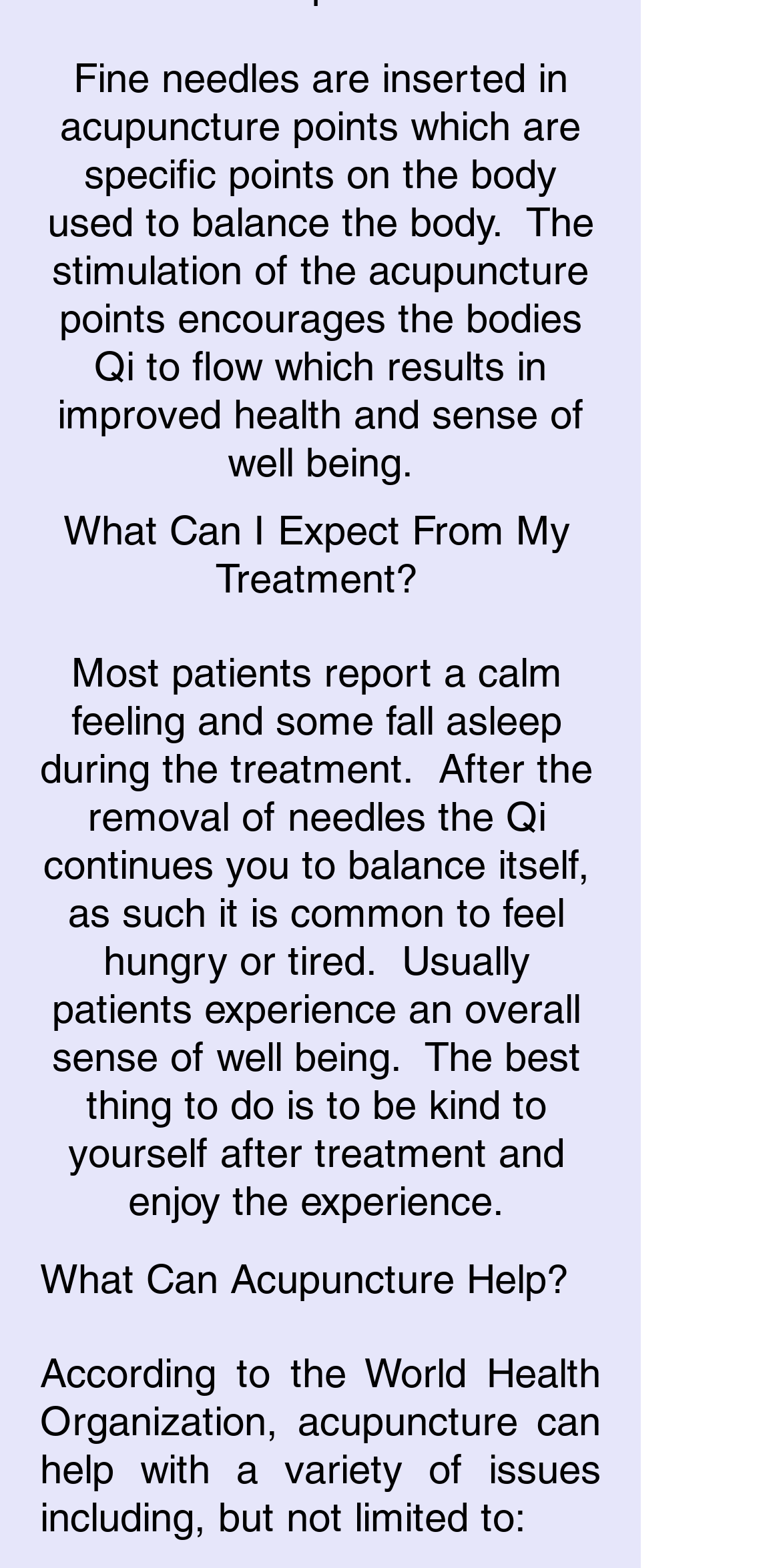How do patients feel during treatment?
Please provide an in-depth and detailed response to the question.

The webpage states that most patients report a calm feeling and some even fall asleep during the treatment, which suggests that the treatment has a calming effect on the patients.